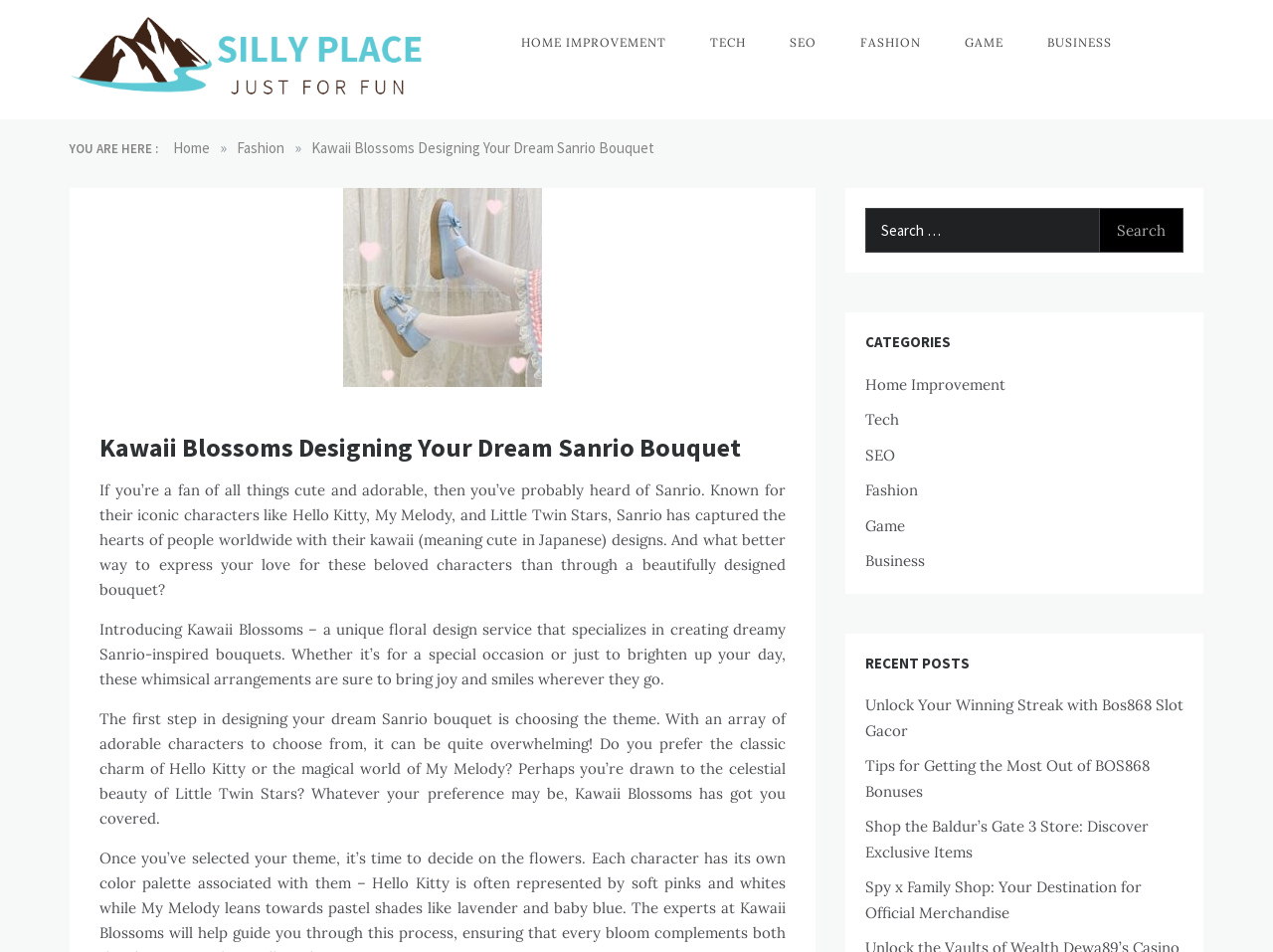Respond to the question below with a single word or phrase:
What is the purpose of the search box?

Search for content